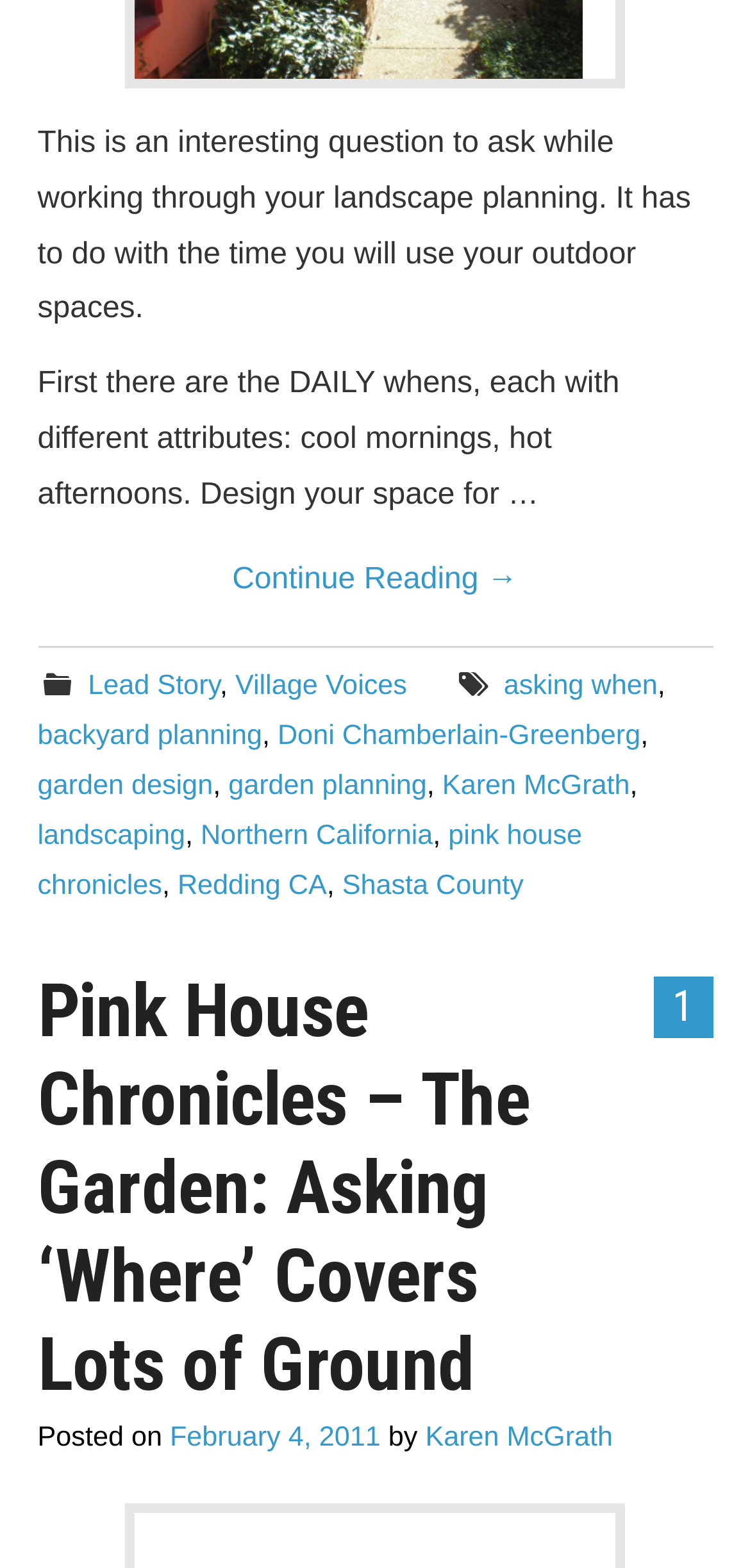Please specify the bounding box coordinates of the area that should be clicked to accomplish the following instruction: "View the author's profile". The coordinates should consist of four float numbers between 0 and 1, i.e., [left, top, right, bottom].

[0.567, 0.908, 0.817, 0.927]